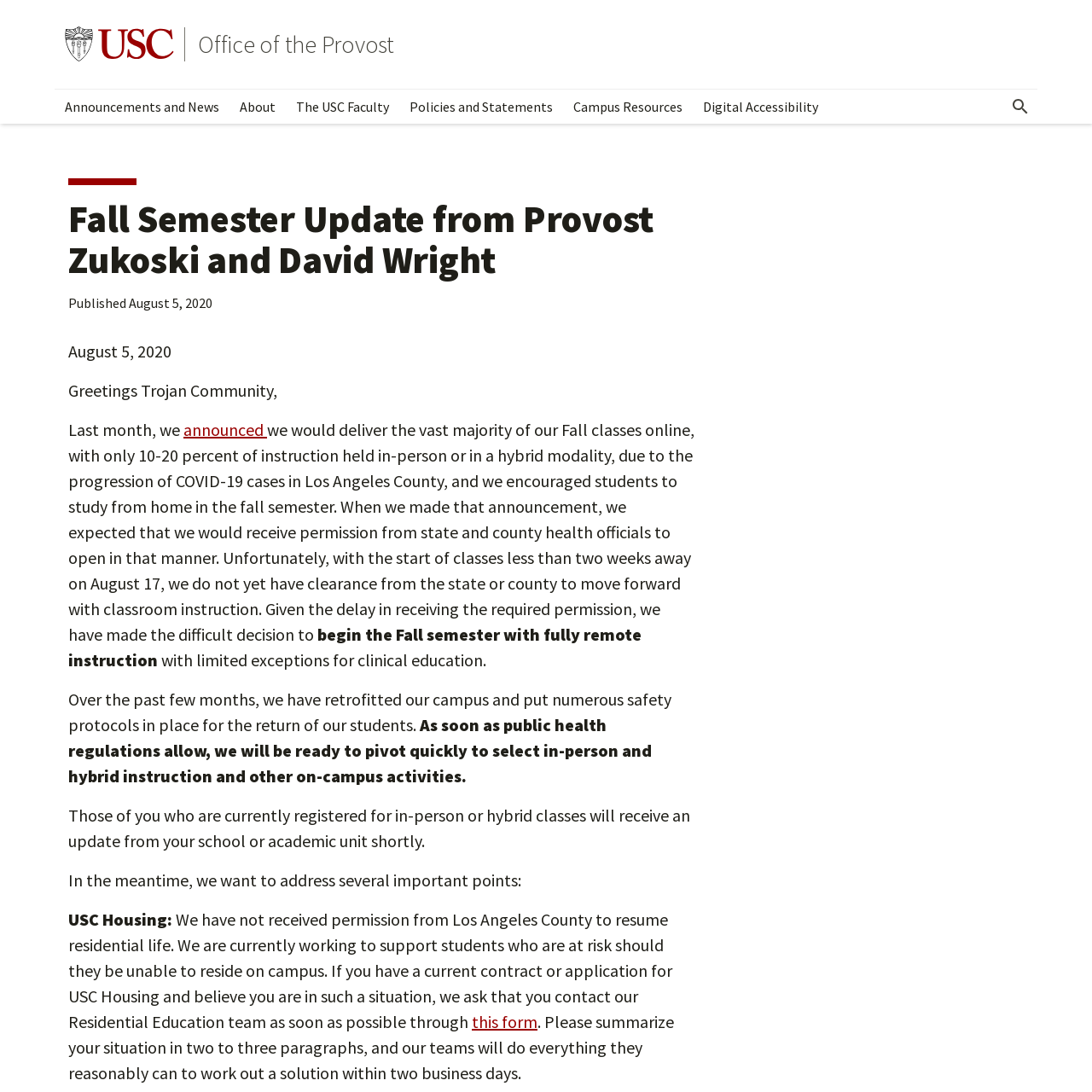Please give a one-word or short phrase response to the following question: 
What is the exception to the fully remote instruction?

Clinical education